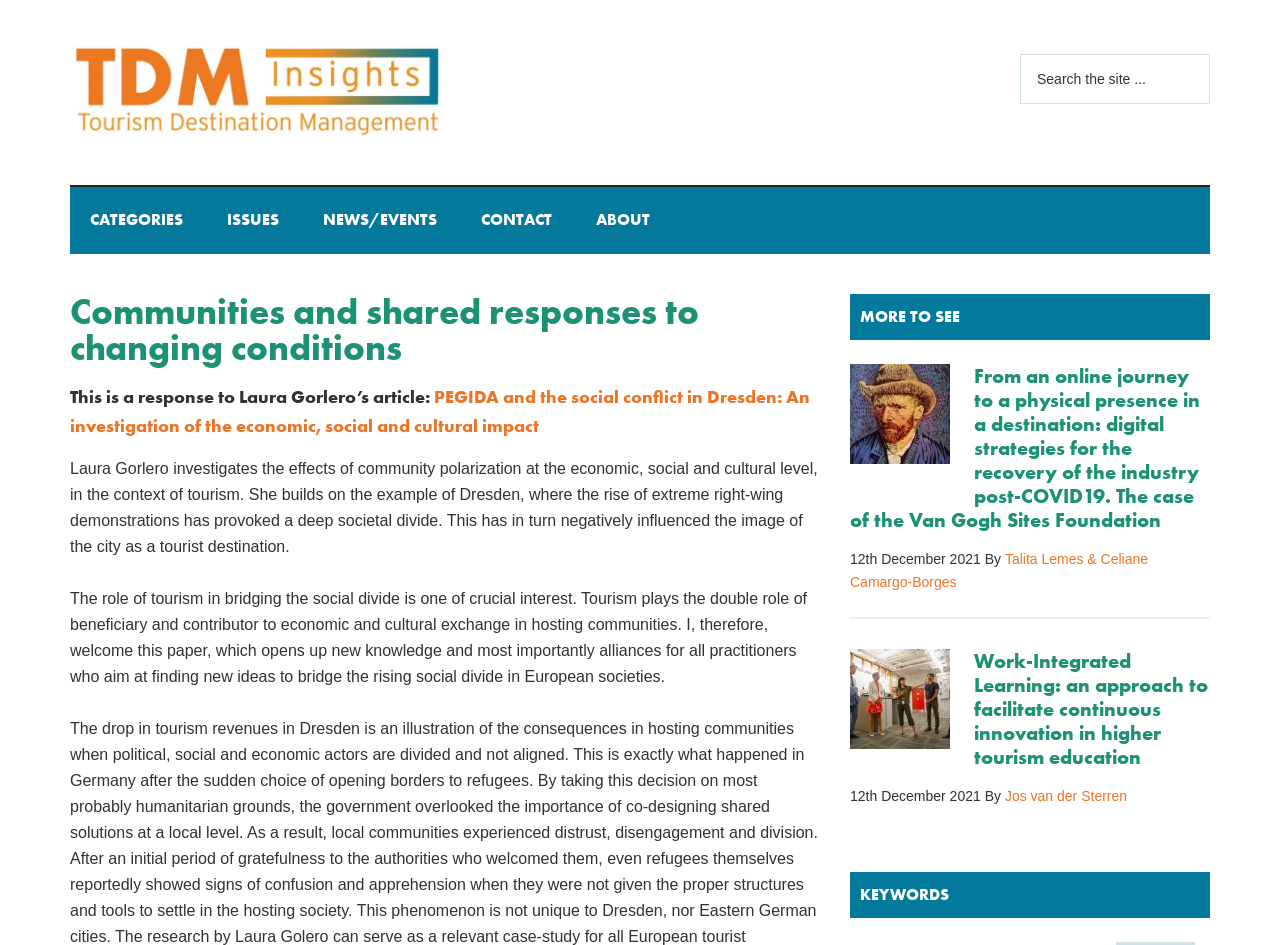Please identify the bounding box coordinates of the clickable area that will fulfill the following instruction: "View the article about digital strategies for the recovery of the industry post-COVID19". The coordinates should be in the format of four float numbers between 0 and 1, i.e., [left, top, right, bottom].

[0.664, 0.384, 0.938, 0.564]